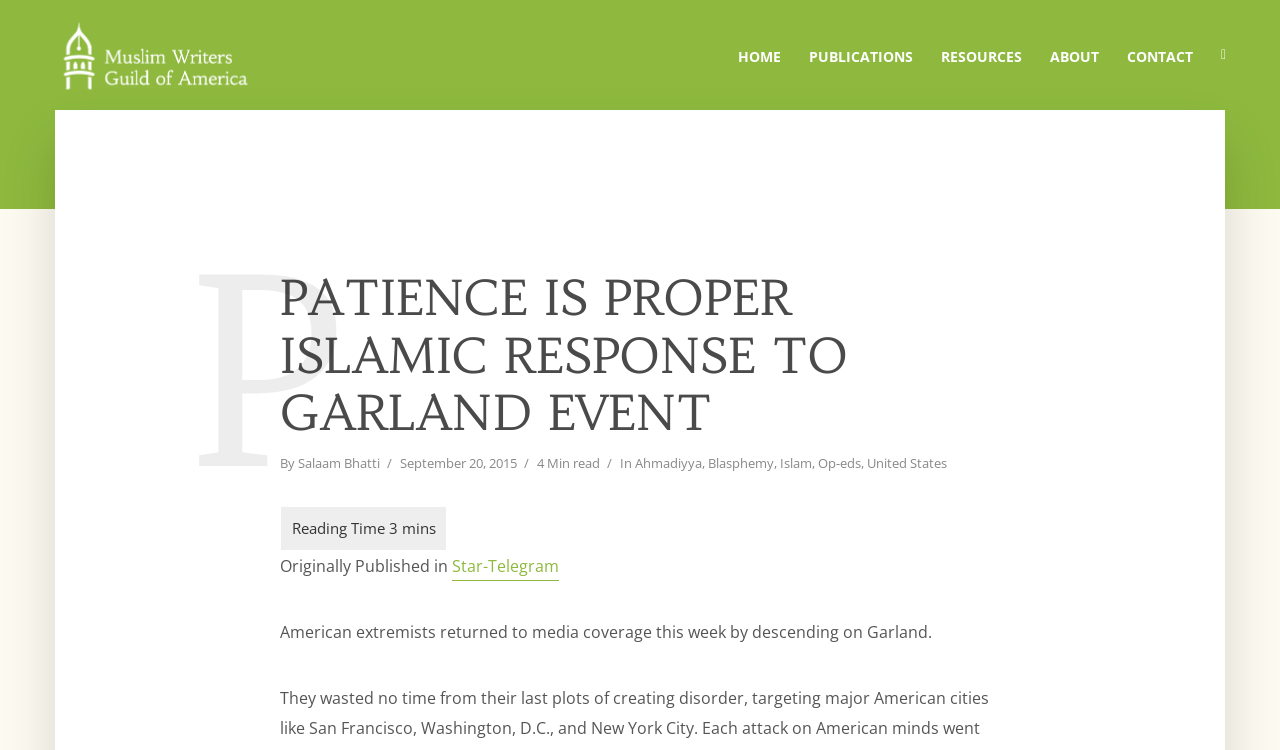Locate the UI element described by alt="Muslim Writers Guild of America" and provide its bounding box coordinates. Use the format (top-left x, top-left y, bottom-right x, bottom-right y) with all values as floating point numbers between 0 and 1.

[0.043, 0.051, 0.199, 0.089]